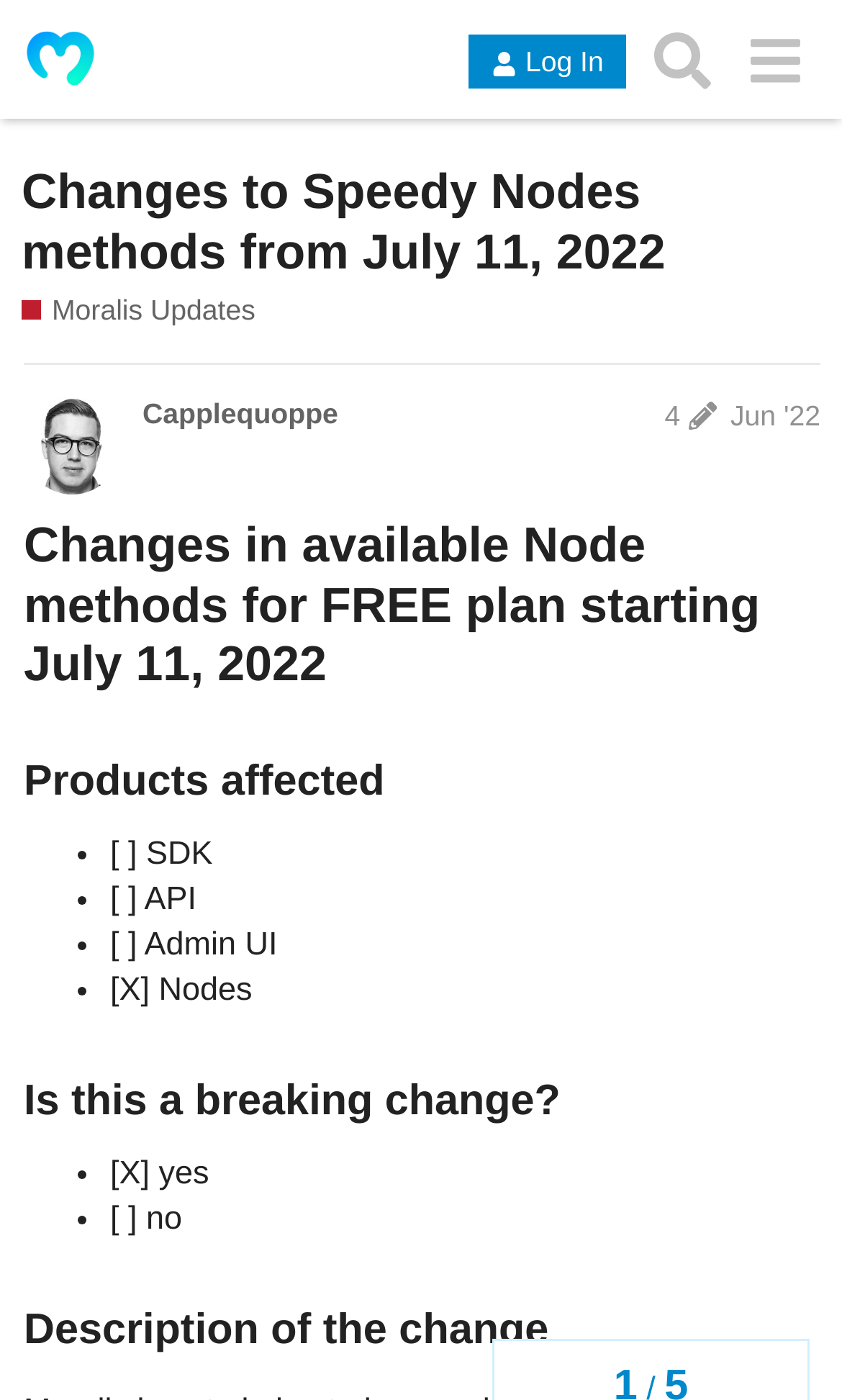Determine the main heading text of the webpage.

Changes to Speedy Nodes methods from July 11, 2022